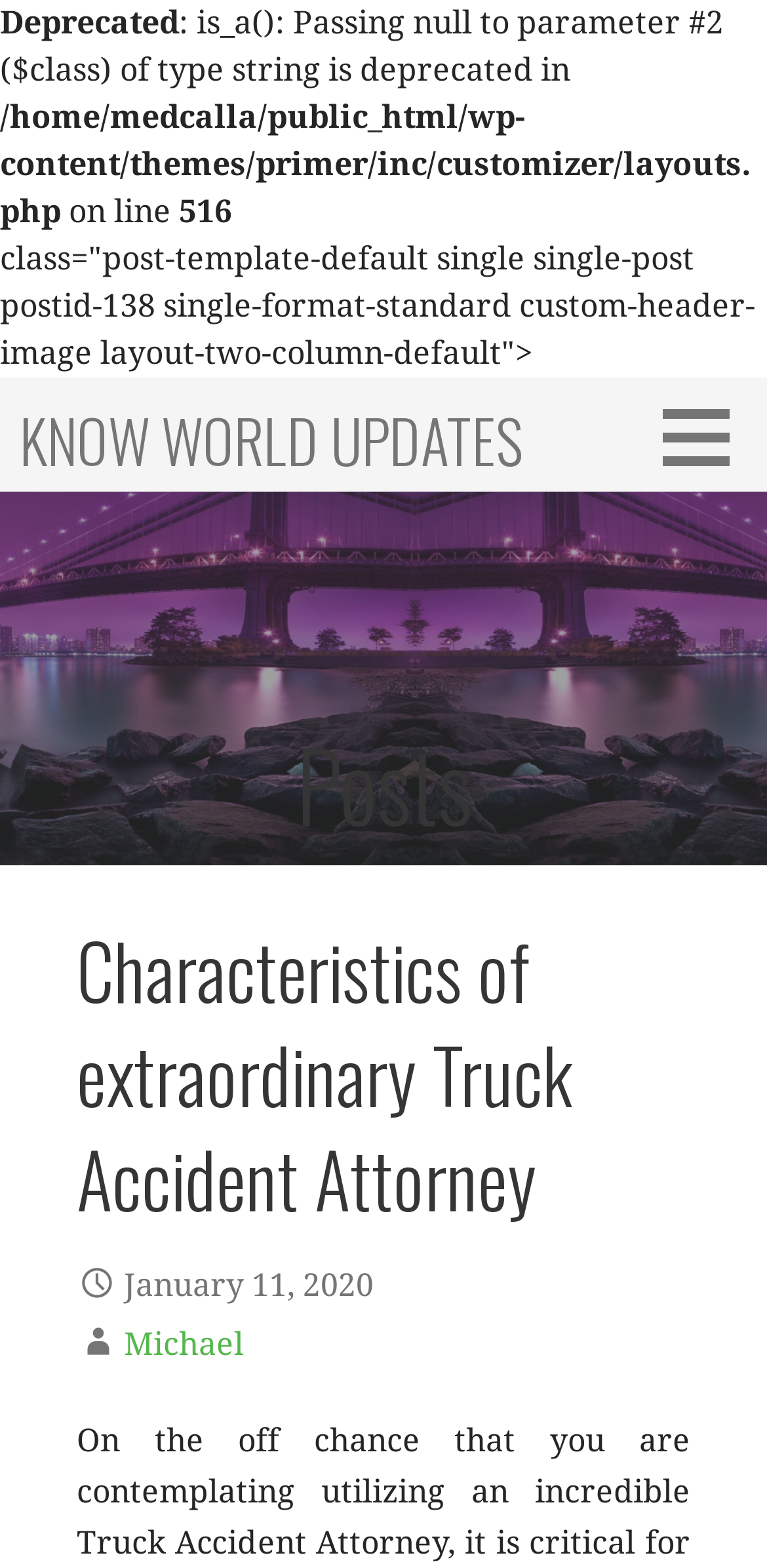Given the element description Know World Updates, specify the bounding box coordinates of the corresponding UI element in the format (top-left x, top-left y, bottom-right x, bottom-right y). All values must be between 0 and 1.

[0.026, 0.252, 0.682, 0.309]